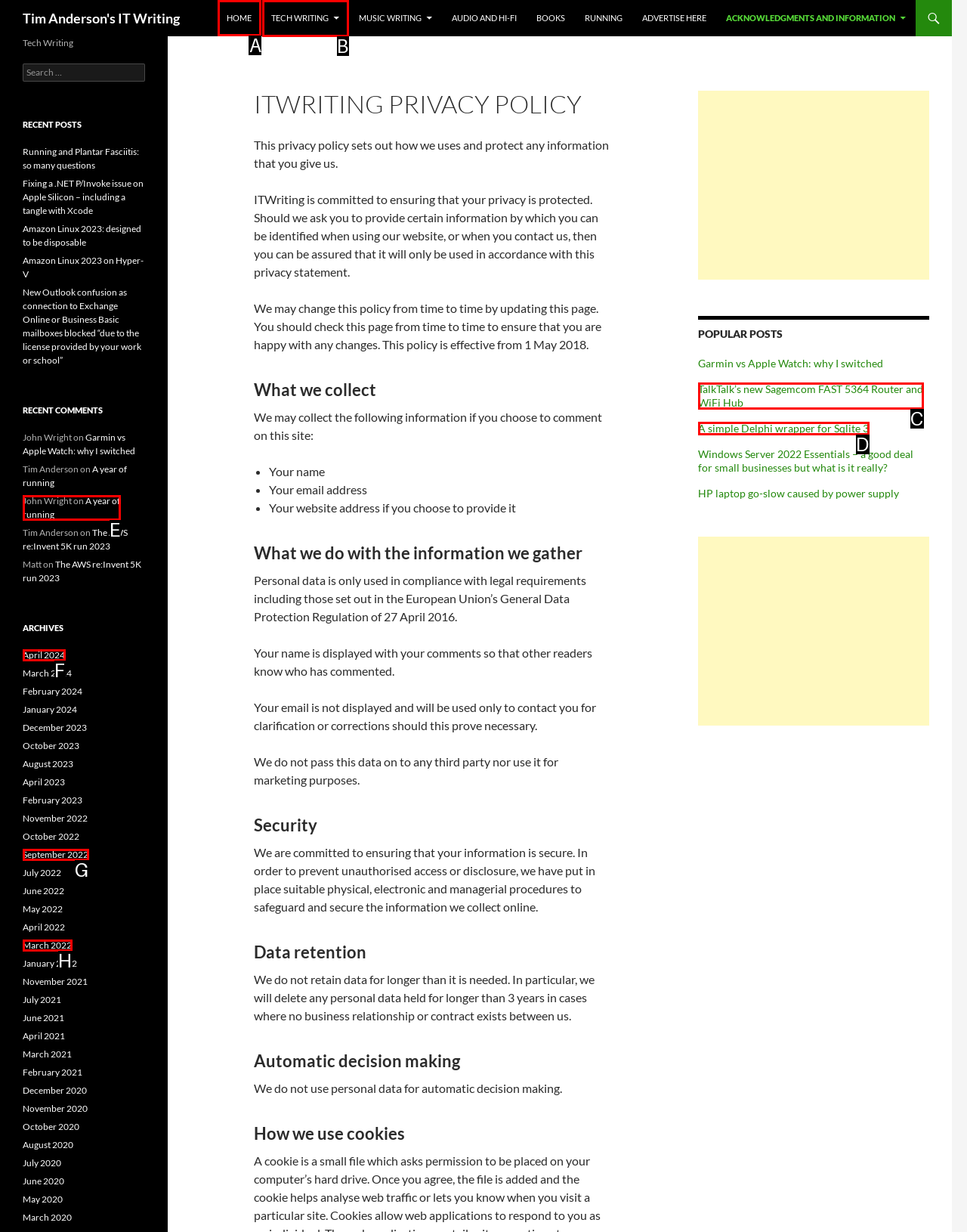Select the appropriate HTML element to click on to finish the task: Click on HOME.
Answer with the letter corresponding to the selected option.

A